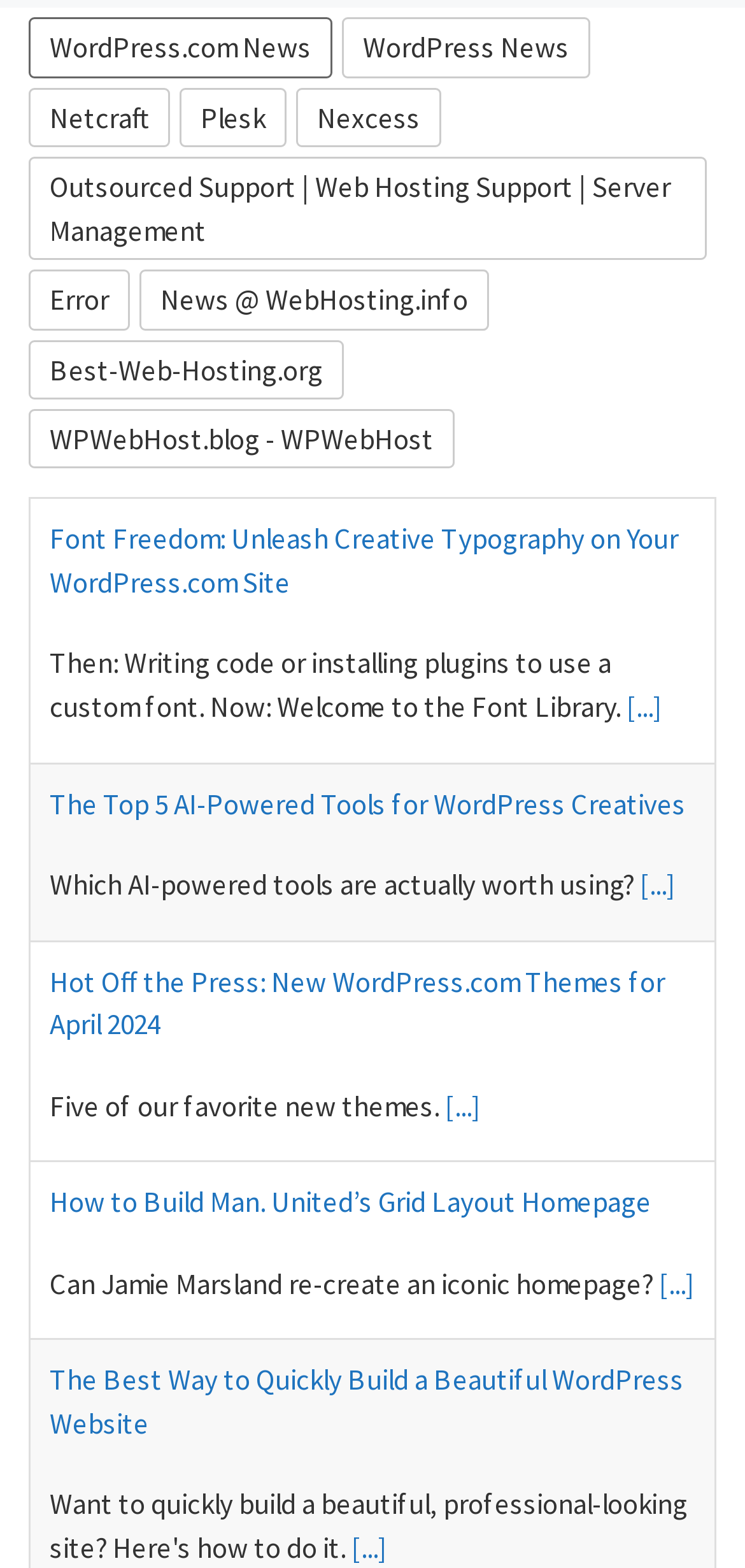Using the description: "[...]", identify the bounding box of the corresponding UI element in the screenshot.

[0.472, 0.439, 0.518, 0.462]